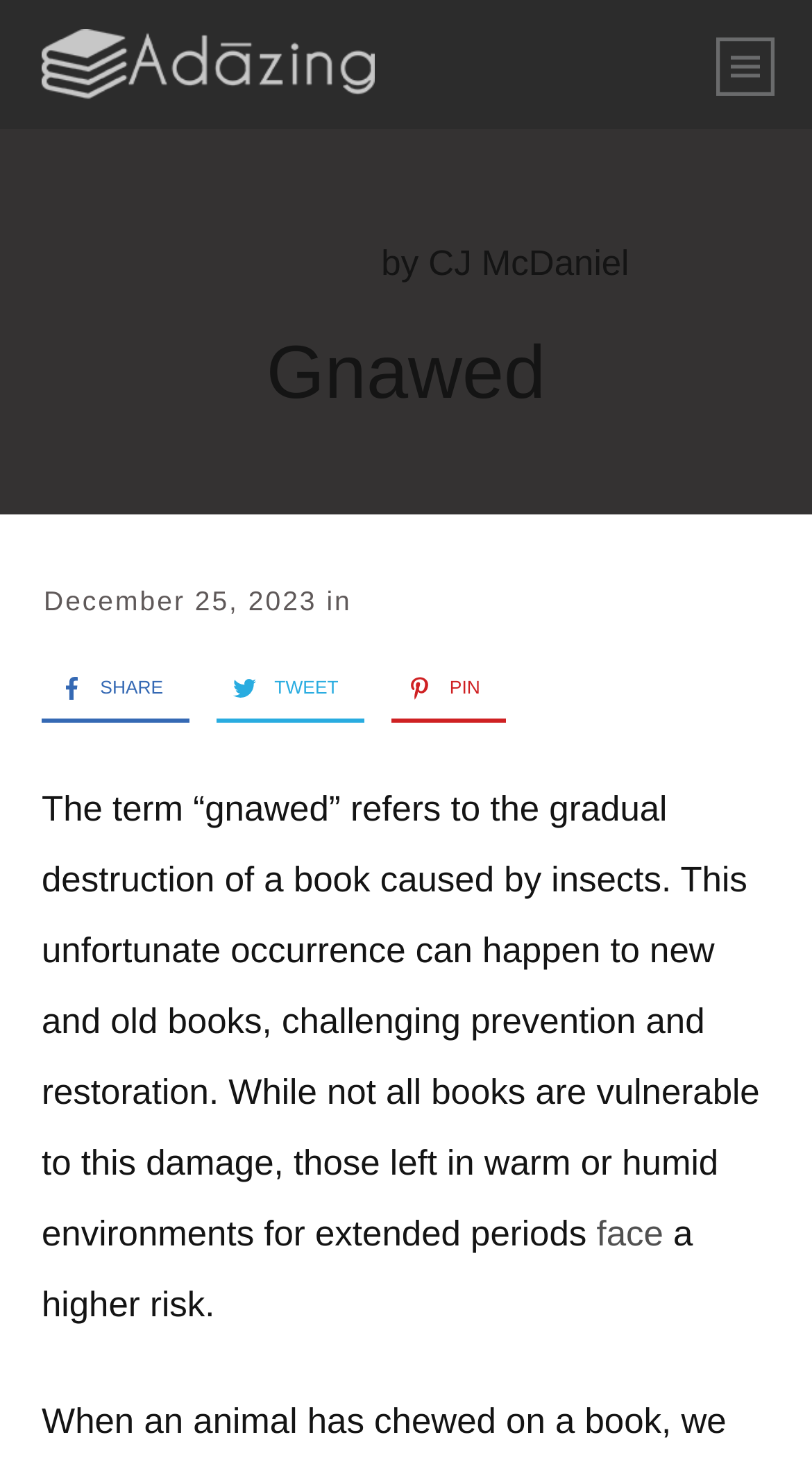Who is the author of the webpage's content?
Provide a fully detailed and comprehensive answer to the question.

The author of the webpage's content is CJ McDaniel, as indicated by the link 'CJ McDaniel' next to the 'Author Image' on the webpage.